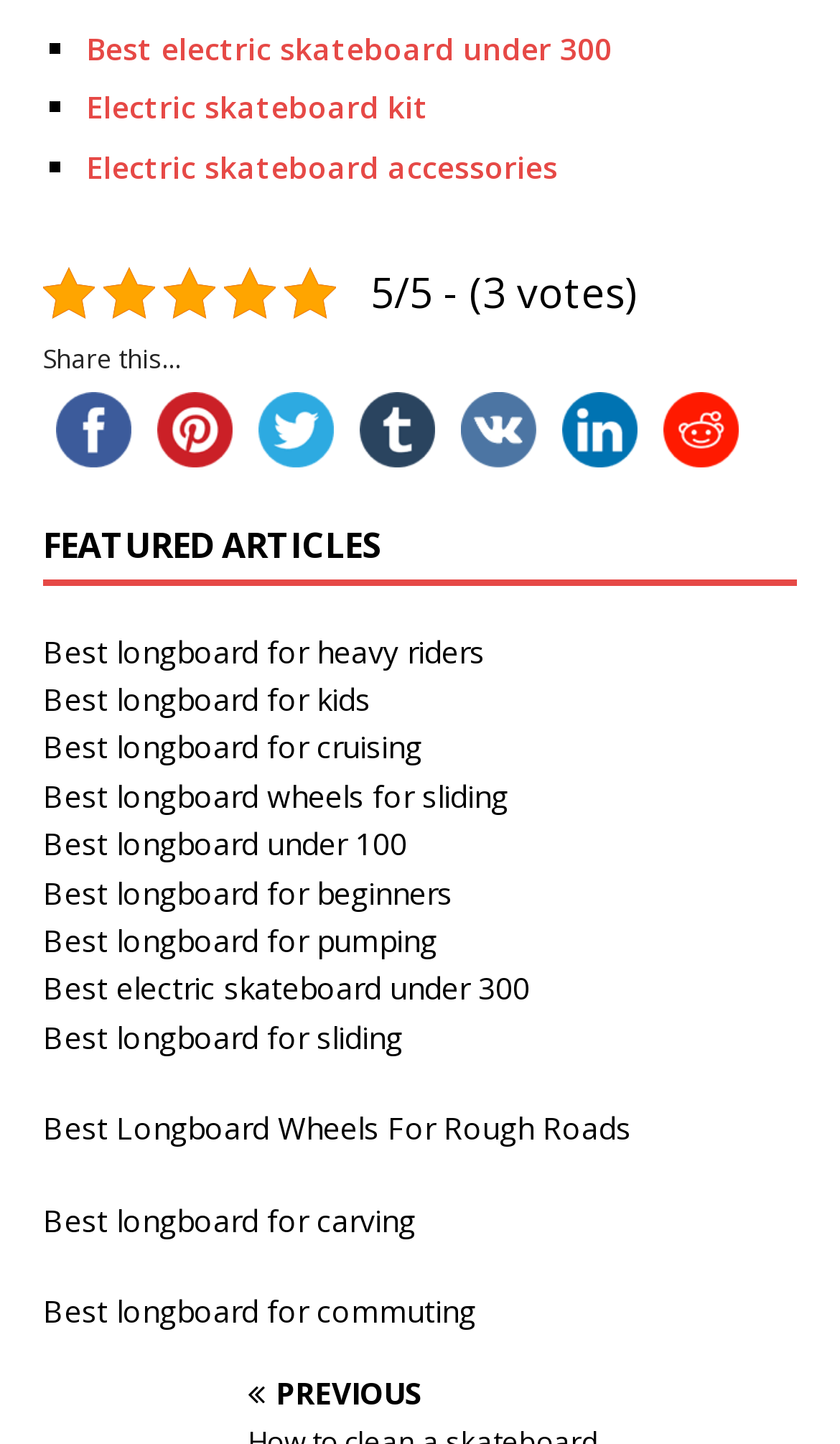Please give a one-word or short phrase response to the following question: 
How many share options are available?

7